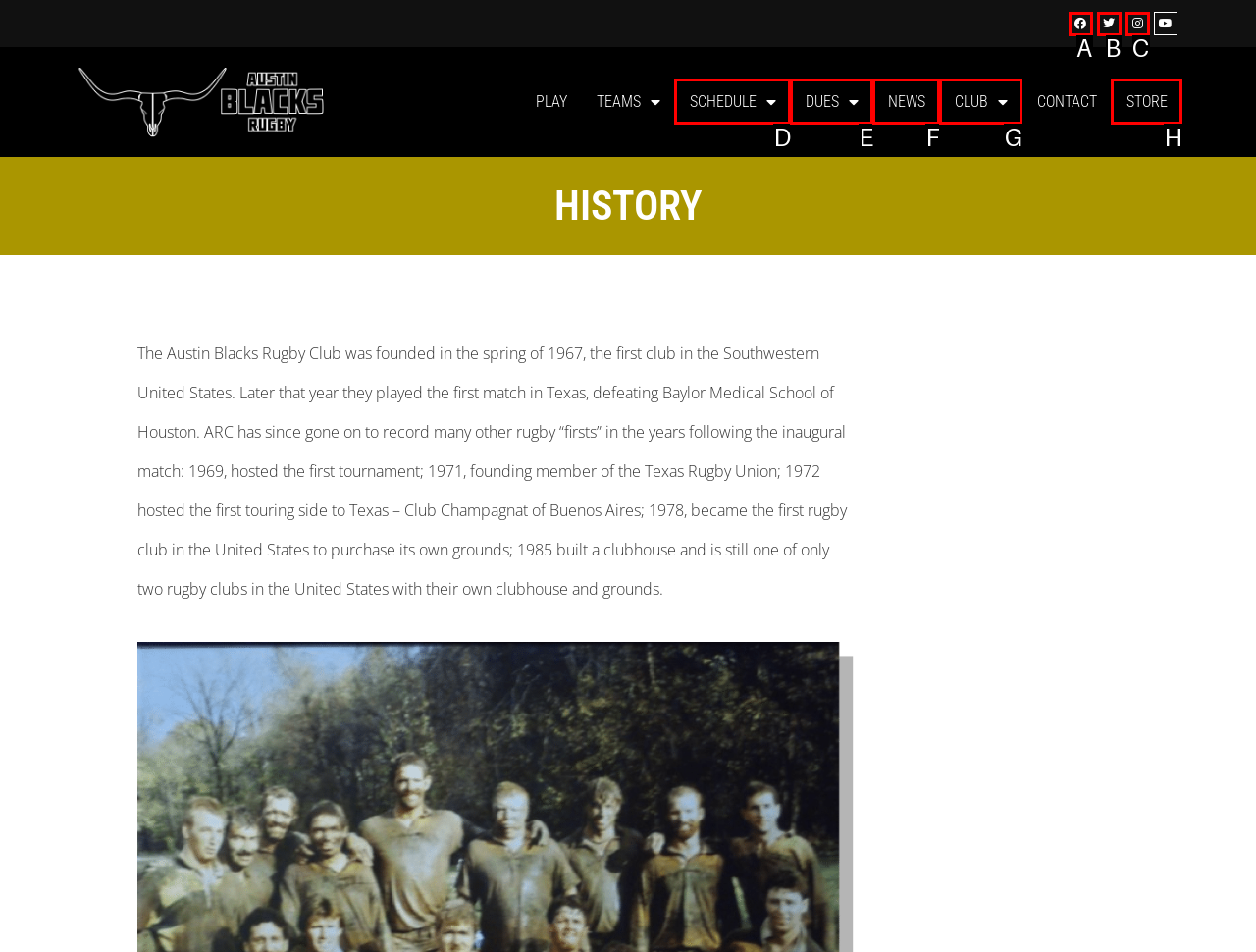Choose the HTML element that best fits the description: Facebook. Answer with the option's letter directly.

A